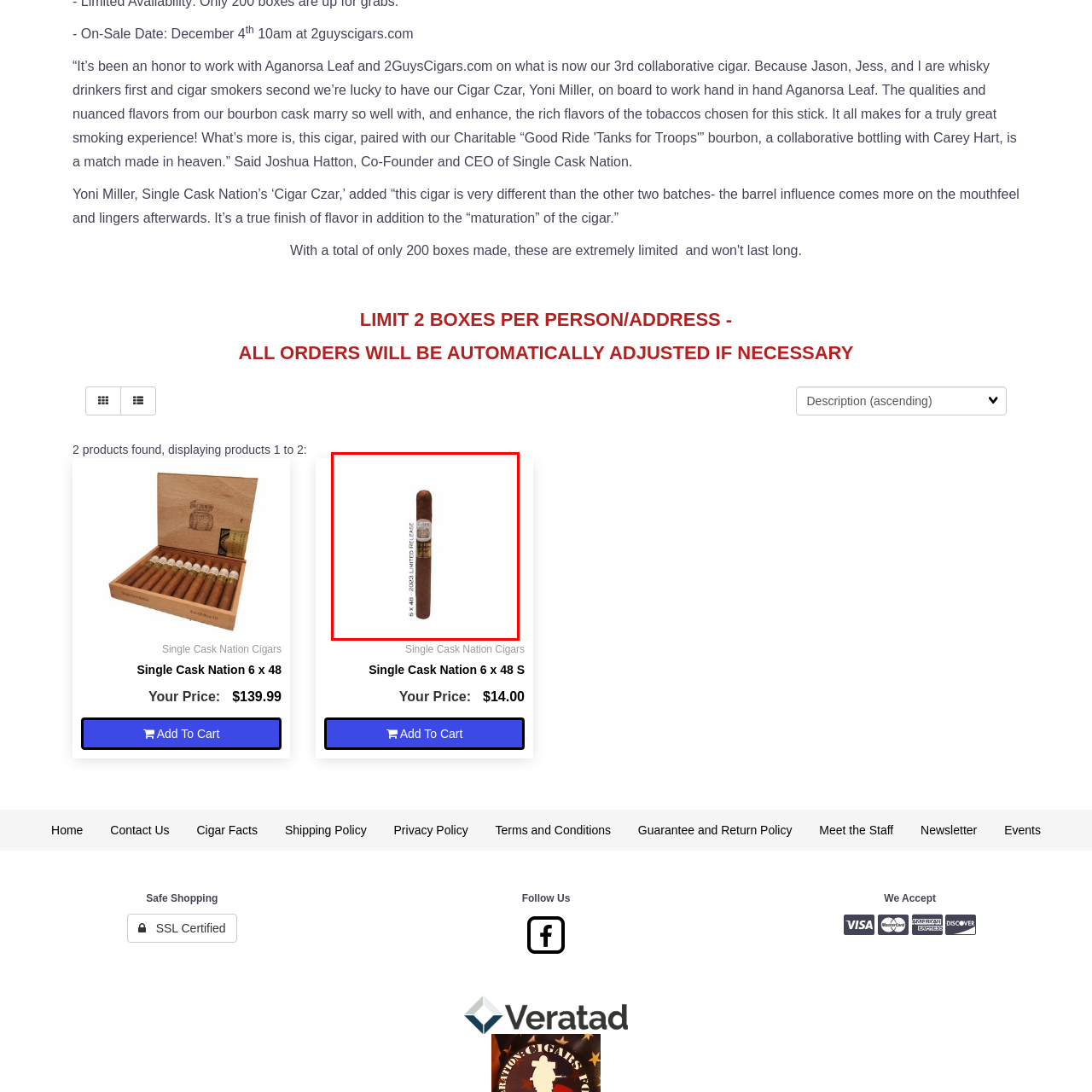What is the design of the cigar?
Look at the image highlighted within the red bounding box and provide a detailed answer to the question.

The caption describes the cigar as having a 'classic design', which includes an elegant band, suggesting a traditional and timeless design.